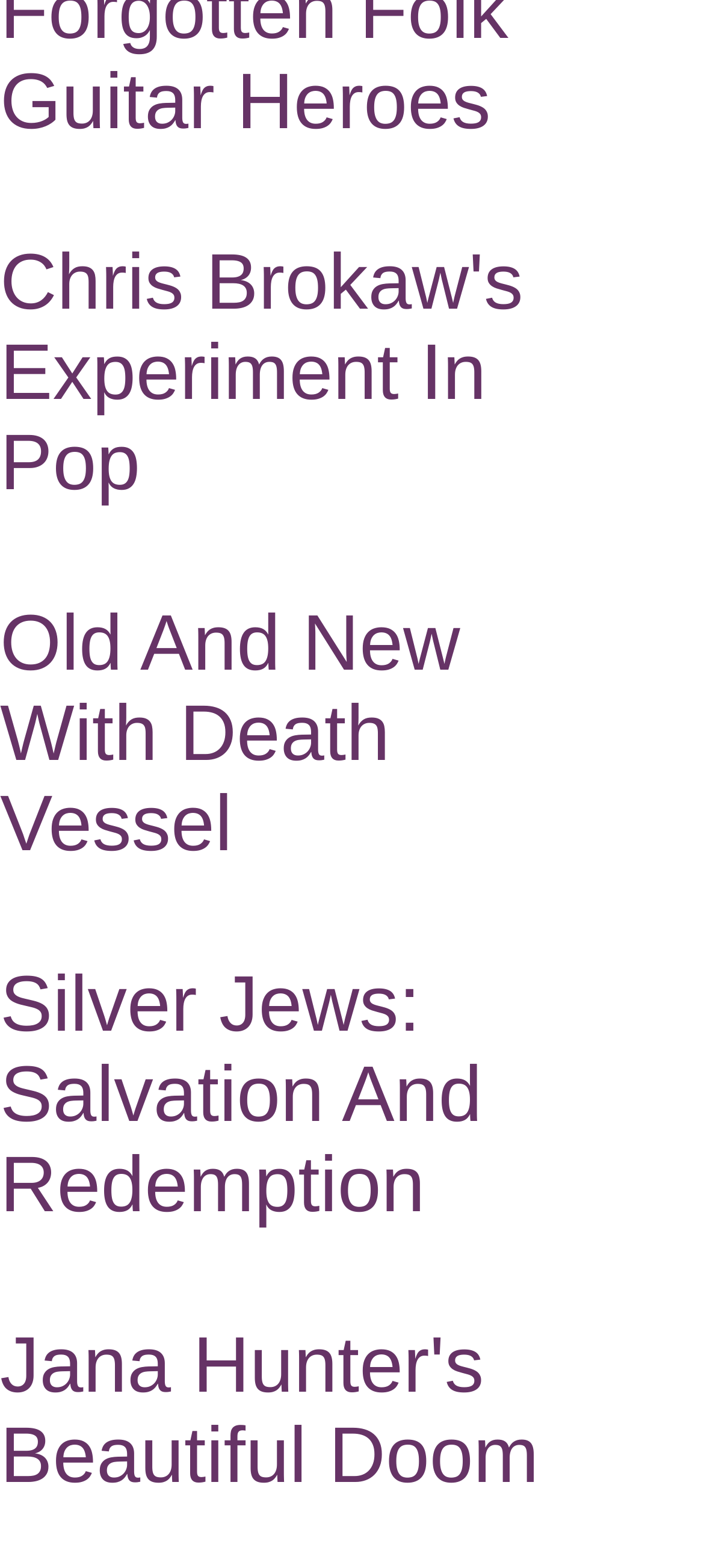Based on the element description, predict the bounding box coordinates (top-left x, top-left y, bottom-right x, bottom-right y) for the UI element in the screenshot: Beans Evolves

[0.051, 0.009, 0.323, 0.029]